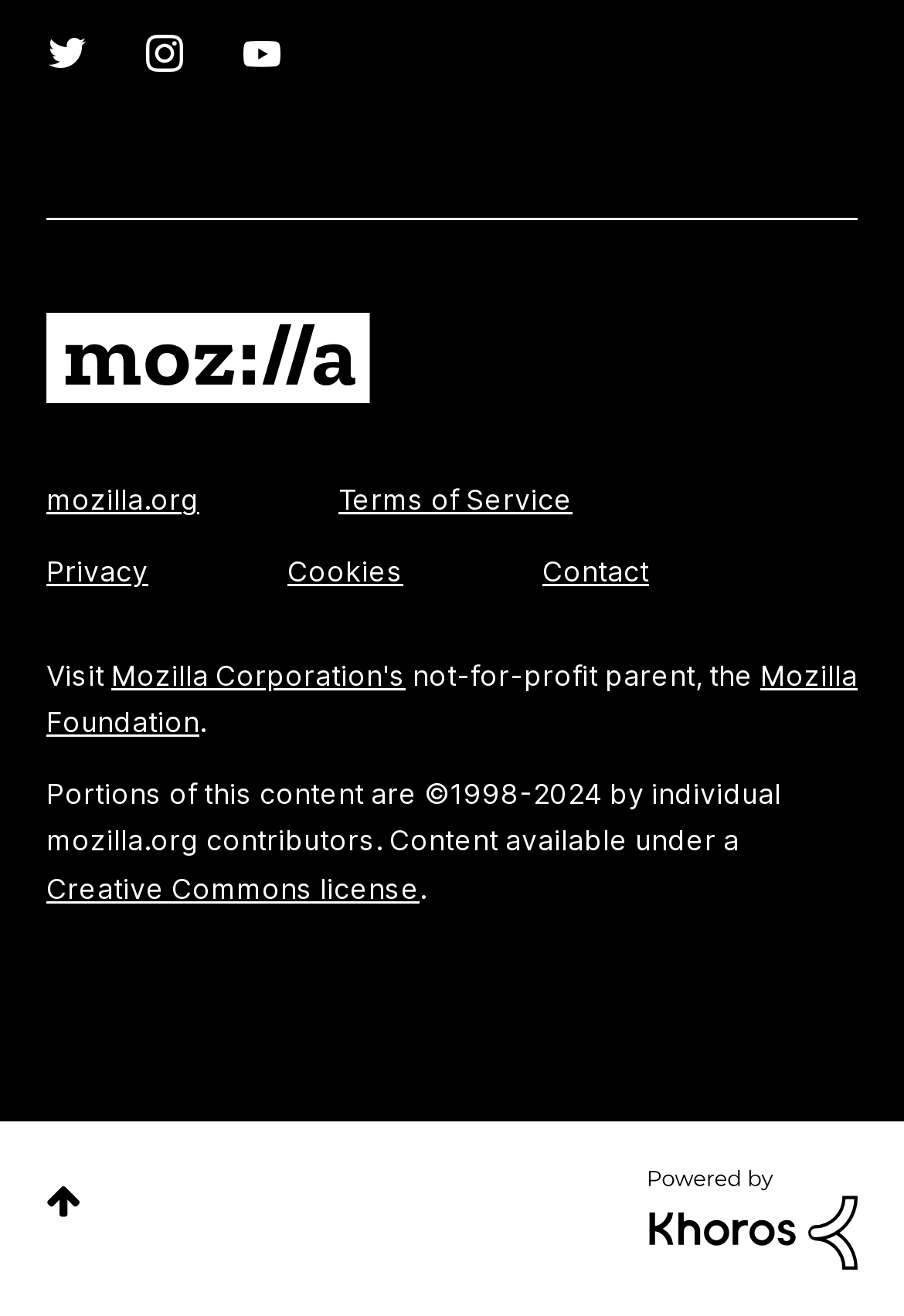Identify and provide the bounding box coordinates of the UI element described: "alt="Auburn Pain Specialists"". The coordinates should be formatted as [left, top, right, bottom], with each number being a float between 0 and 1.

None